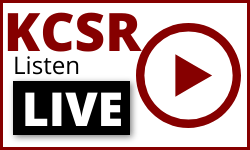Reply to the question with a brief word or phrase: What is the background color of the 'LIVE' text?

white